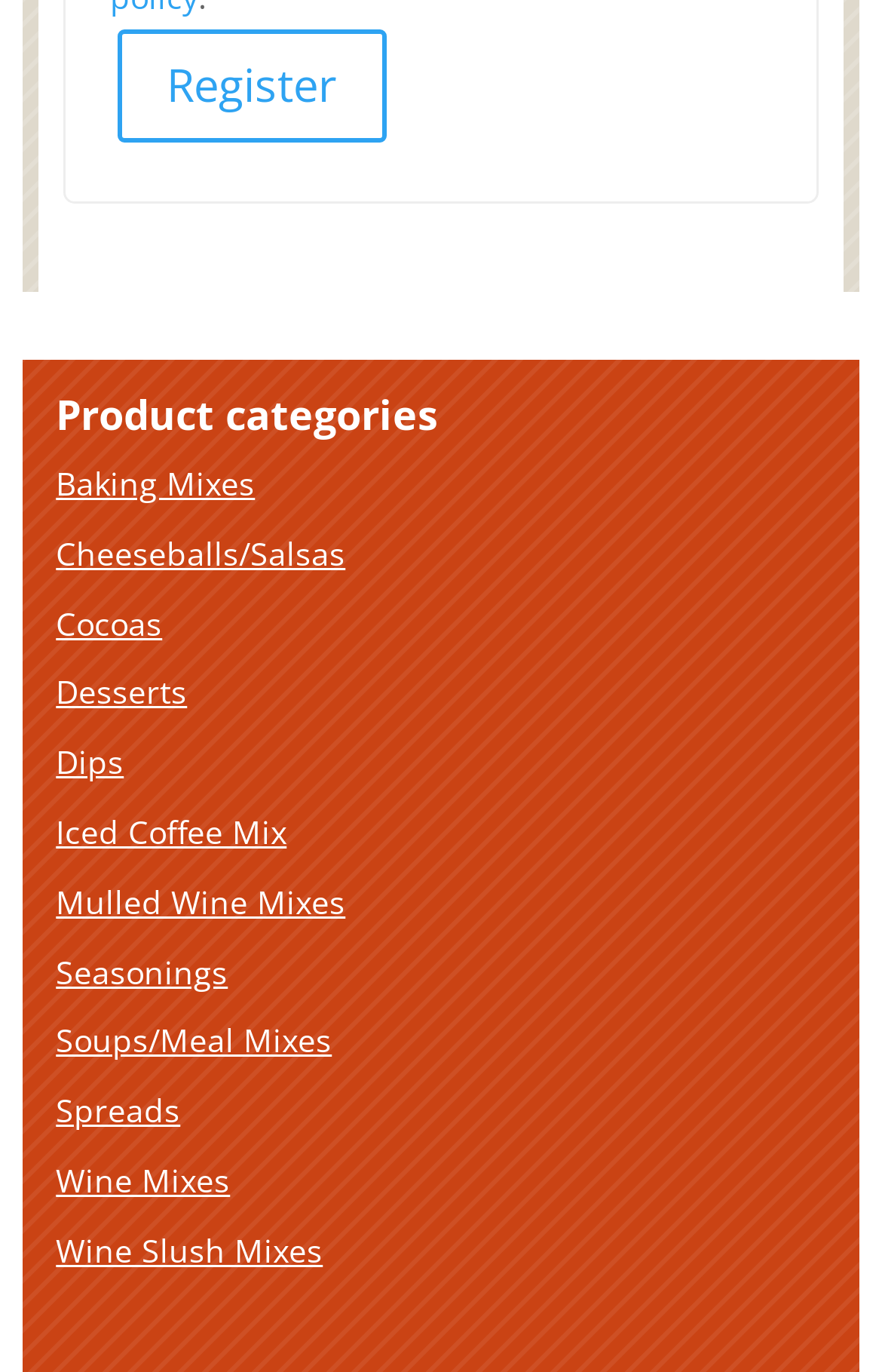Please determine the bounding box coordinates of the element's region to click for the following instruction: "Browse Desserts".

[0.063, 0.489, 0.212, 0.52]